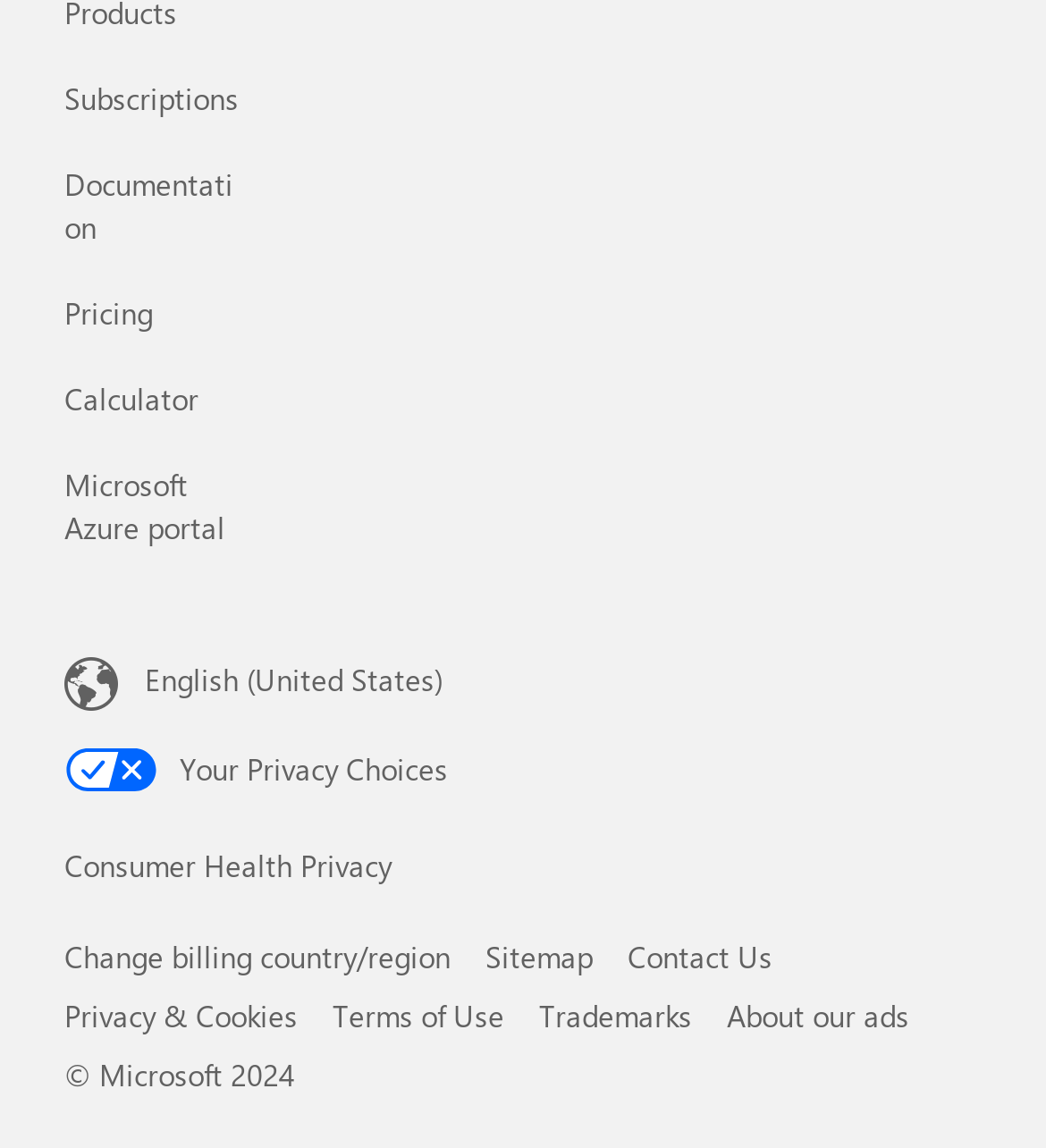Can you find the bounding box coordinates of the area I should click to execute the following instruction: "Check Privacy & Cookies"?

[0.062, 0.868, 0.285, 0.903]